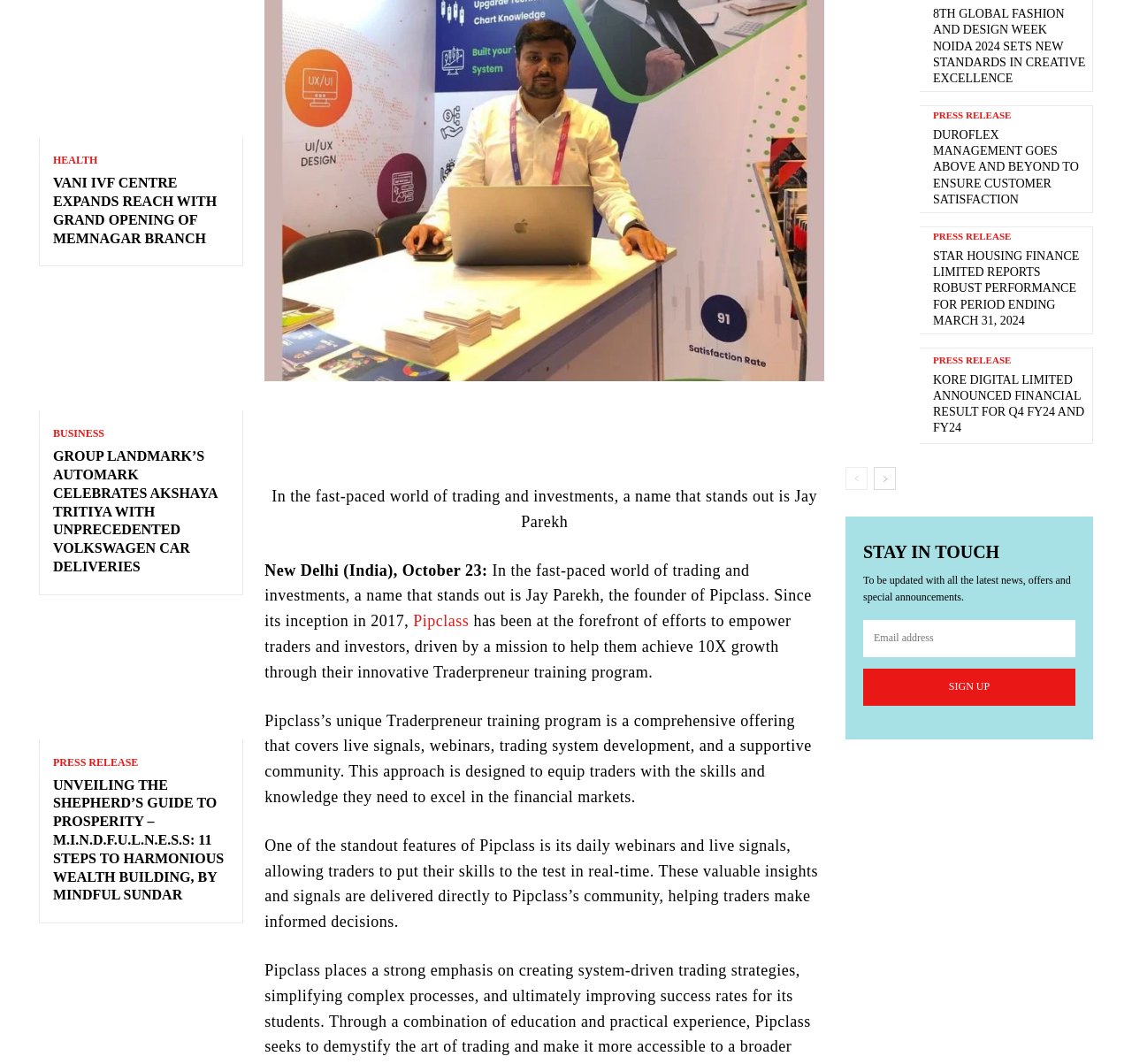Identify the bounding box coordinates for the UI element that matches this description: "Press Release".

[0.824, 0.218, 0.893, 0.227]